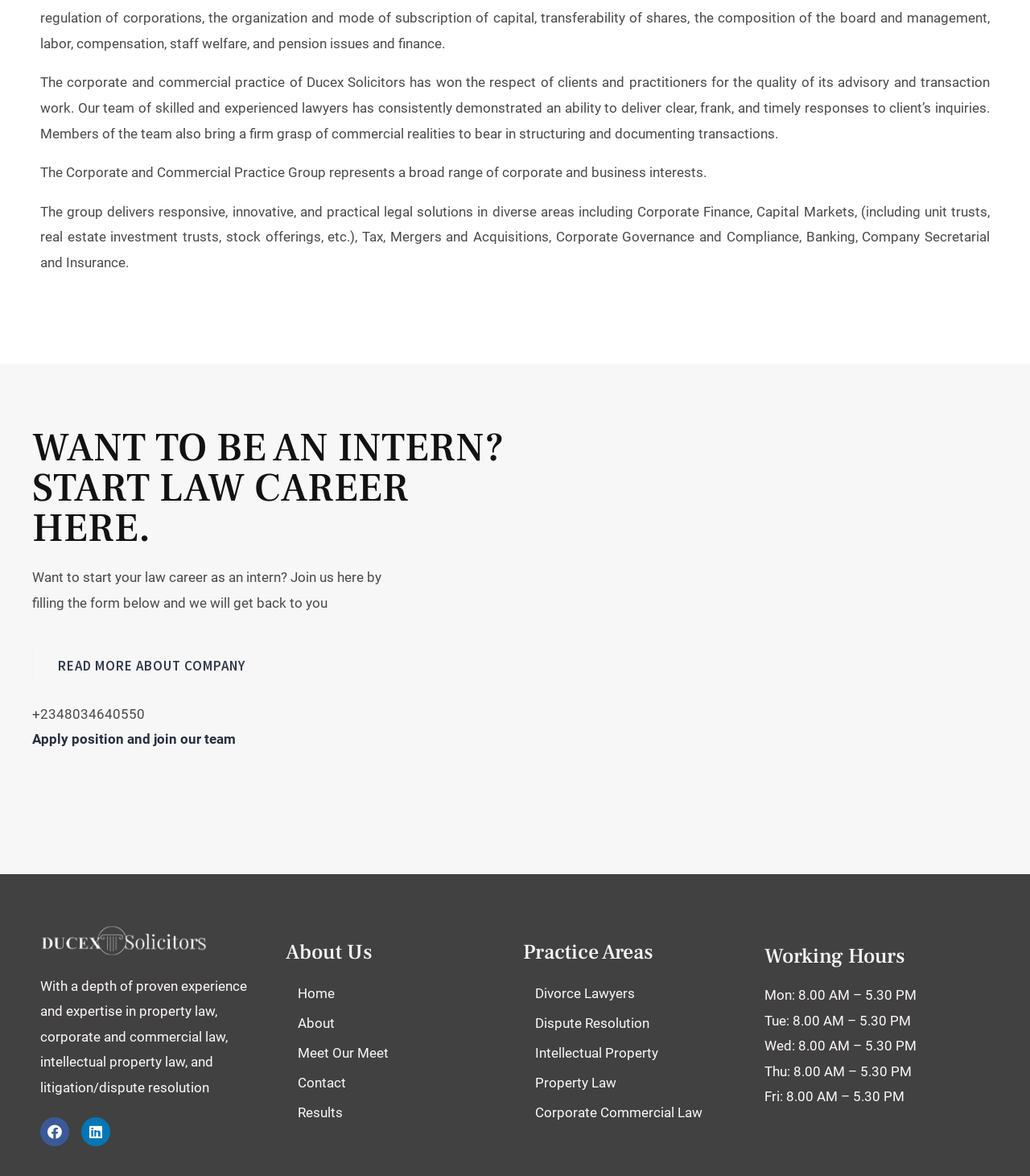Determine the bounding box coordinates of the area to click in order to meet this instruction: "Go to the home page".

[0.277, 0.832, 0.5, 0.858]